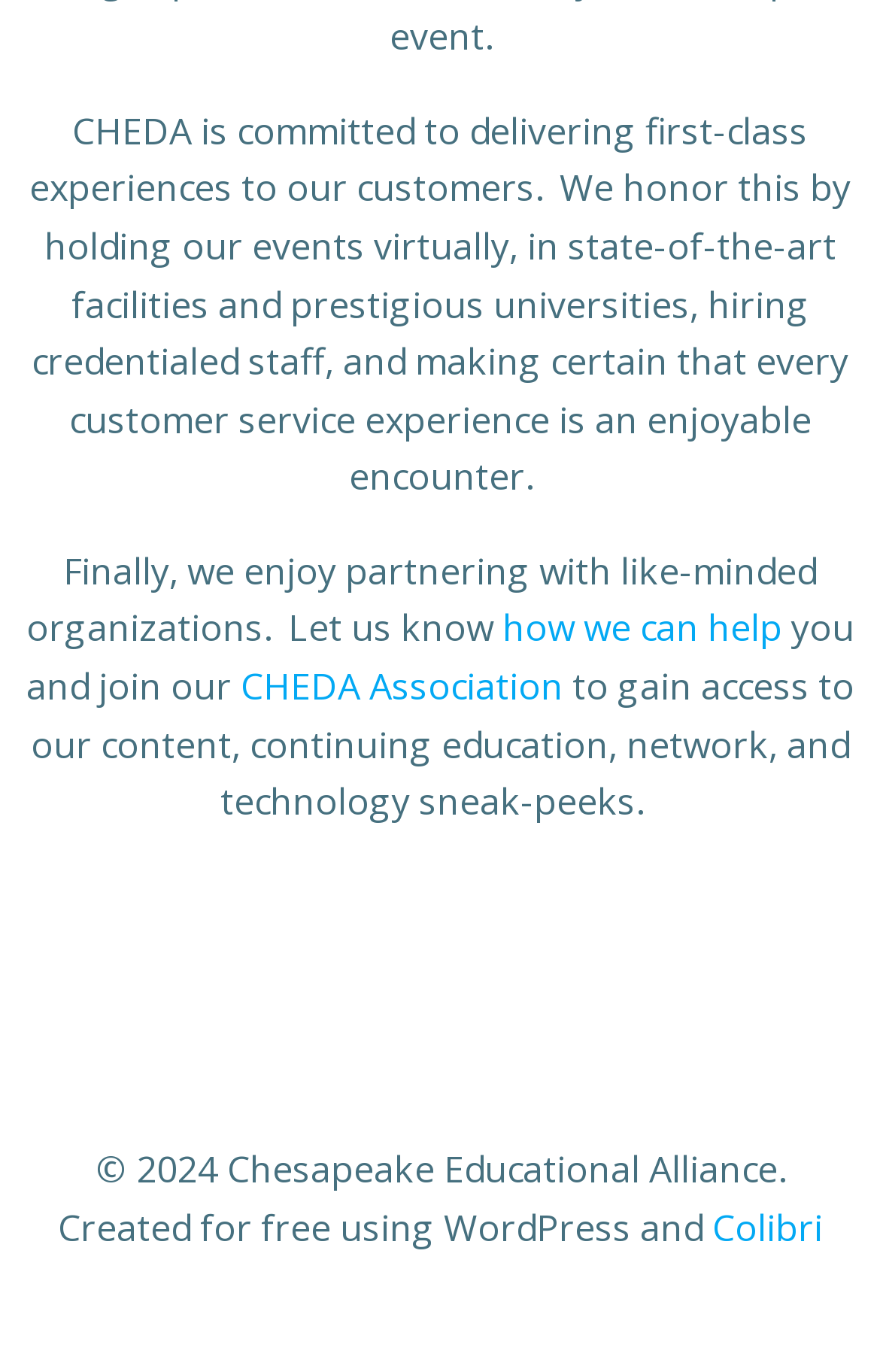Please examine the image and provide a detailed answer to the question: Who created the website?

As mentioned in the StaticText element with bounding box coordinates [0.065, 0.835, 0.891, 0.913], the website was created for free using WordPress and Colibri.